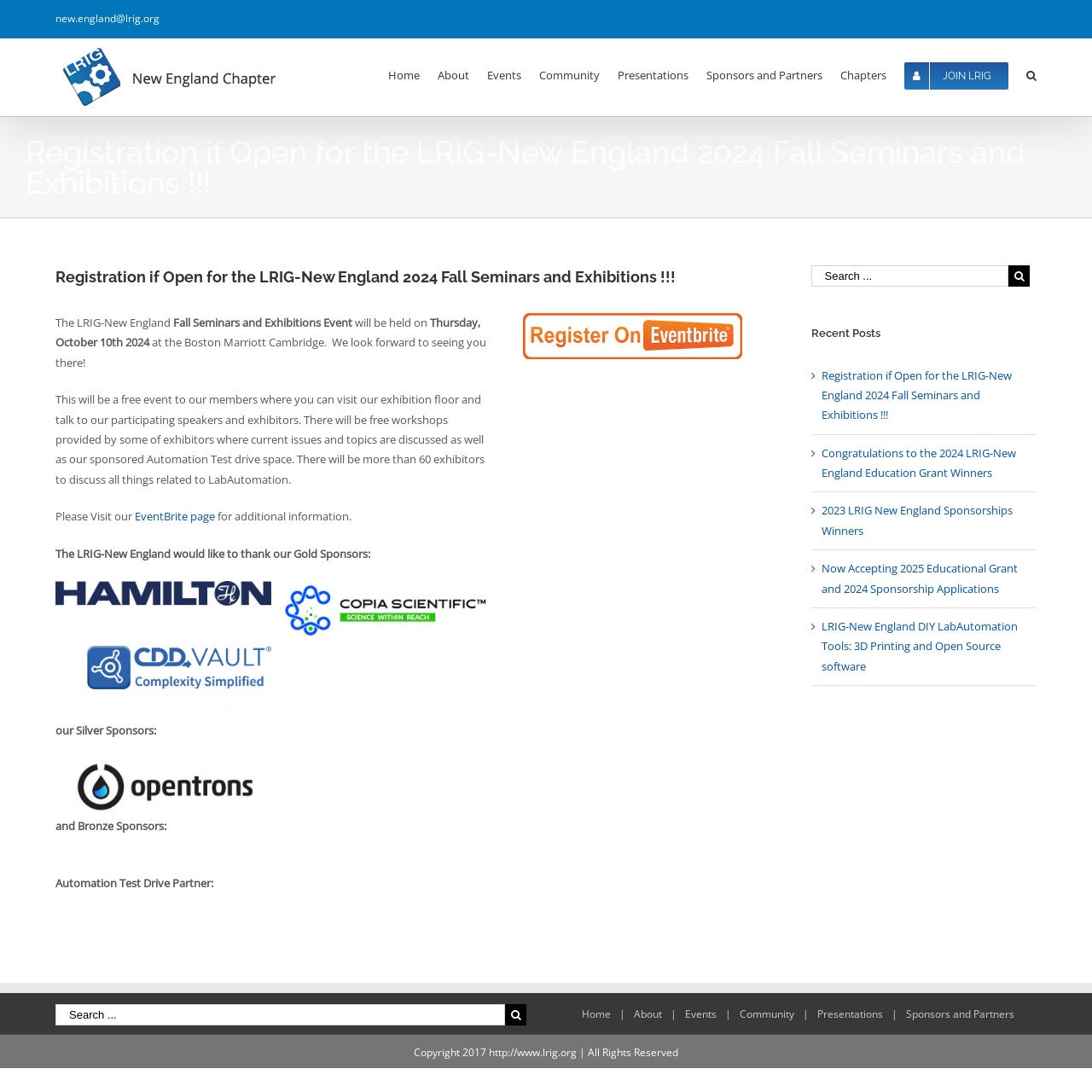Pinpoint the bounding box coordinates of the clickable area needed to execute the instruction: "Visit the EventBrite page". The coordinates should be specified as four float numbers between 0 and 1, i.e., [left, top, right, bottom].

[0.123, 0.466, 0.197, 0.48]